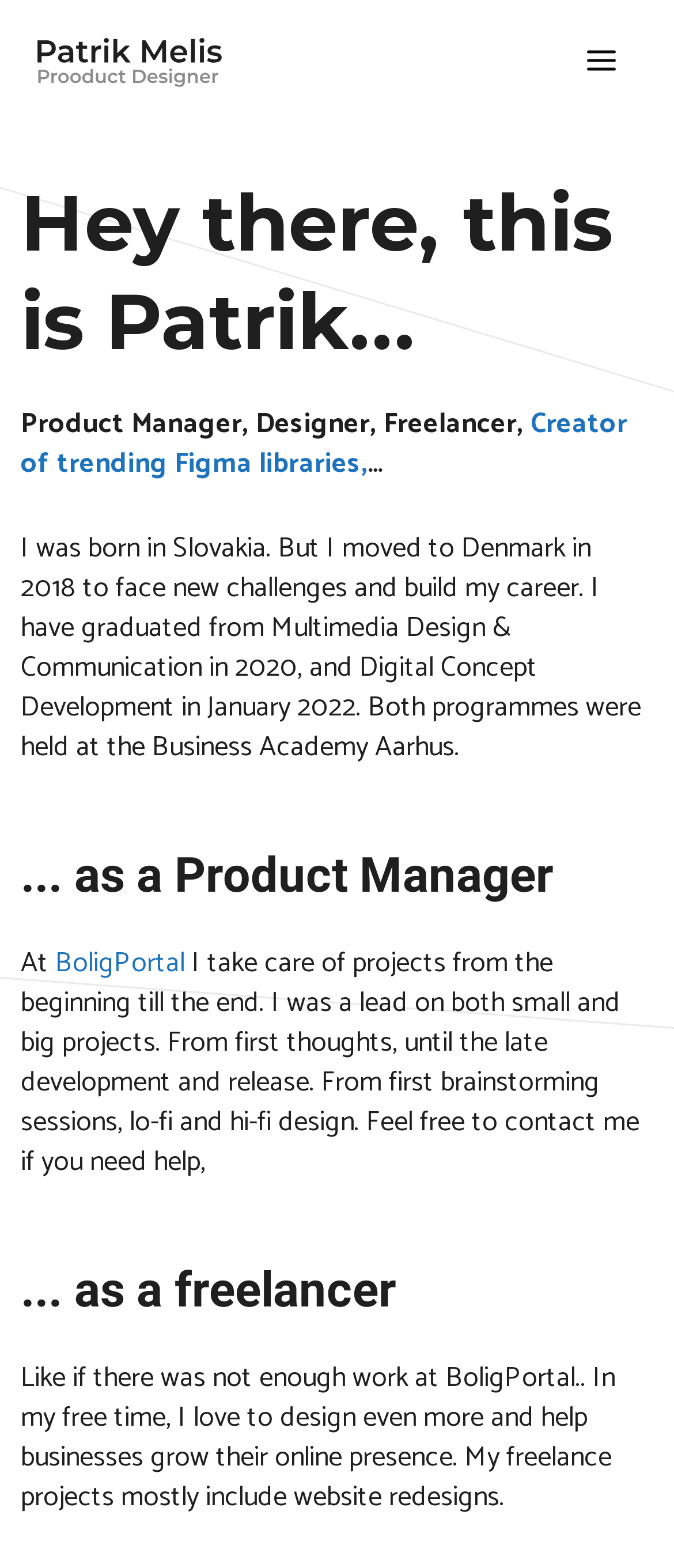Craft a detailed narrative of the webpage's structure and content.

This webpage is about Patrik Melis, a Junior UX Designer at BoligPortal and a student of Digital Concept Development at Business Academy Aarhus. At the top left, there is a link and an image with the text "Patrik Melis – Product Designer". On the top right, there is a button labeled "Main Menu". 

Below the top section, there is a heading that reads "Hey there, this is Patrik...". Underneath, there is a brief introduction that describes Patrik as a Product Manager, Designer, and Freelancer, and mentions that he is the creator of trending Figma libraries. 

Following this introduction, there is a paragraph that describes Patrik's background, including his birthplace, his move to Denmark, and his education. 

Next, there is a section headed "... as a Product Manager", which describes Patrik's role at BoligPortal, where he takes care of projects from start to finish. 

Below this section, there is another section headed "... as a freelancer", which describes Patrik's freelance work, including website redesigns, and his passion for designing and helping businesses grow their online presence.